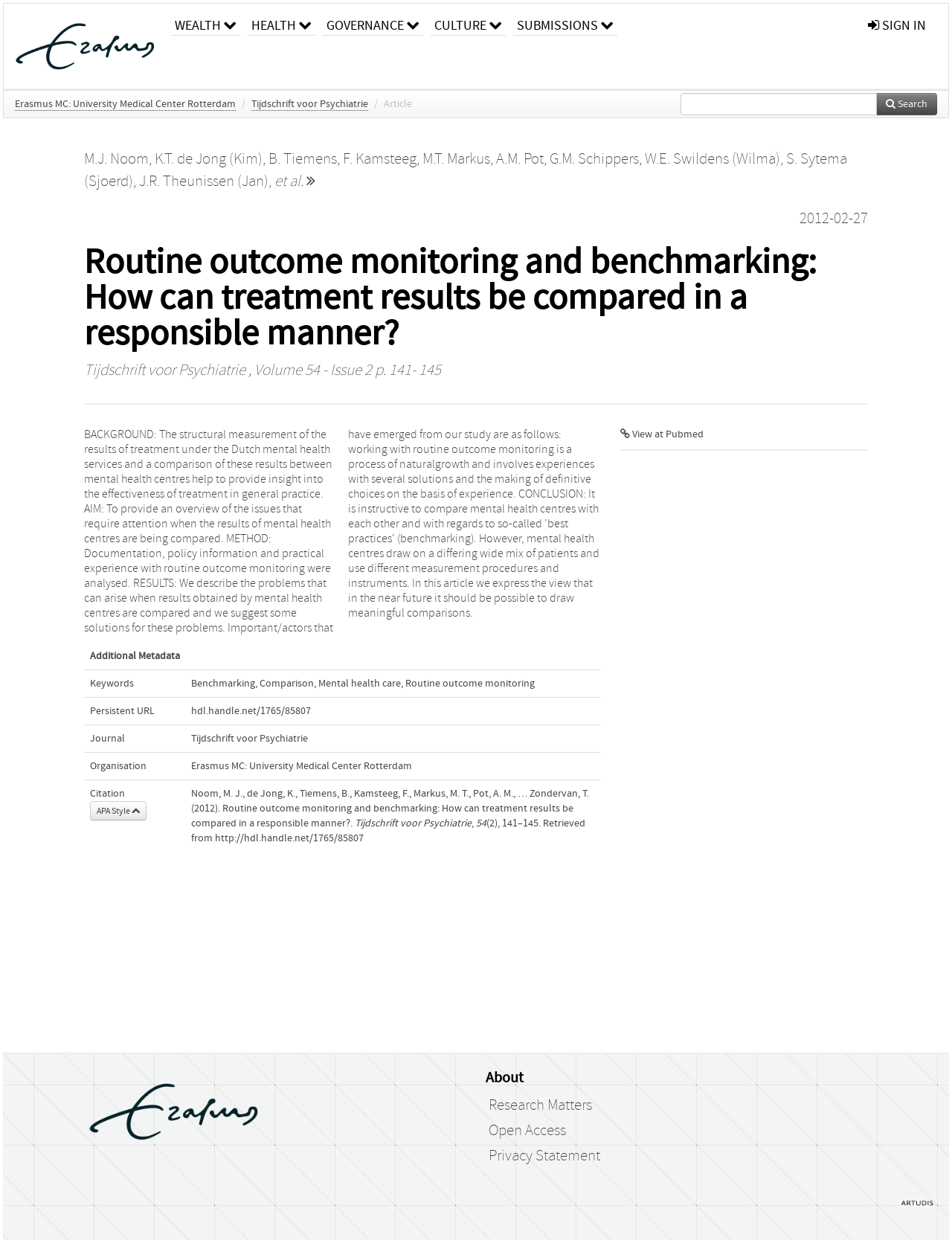Using the webpage screenshot, locate the HTML element that fits the following description and provide its bounding box: "sign in".

[0.904, 0.003, 0.98, 0.038]